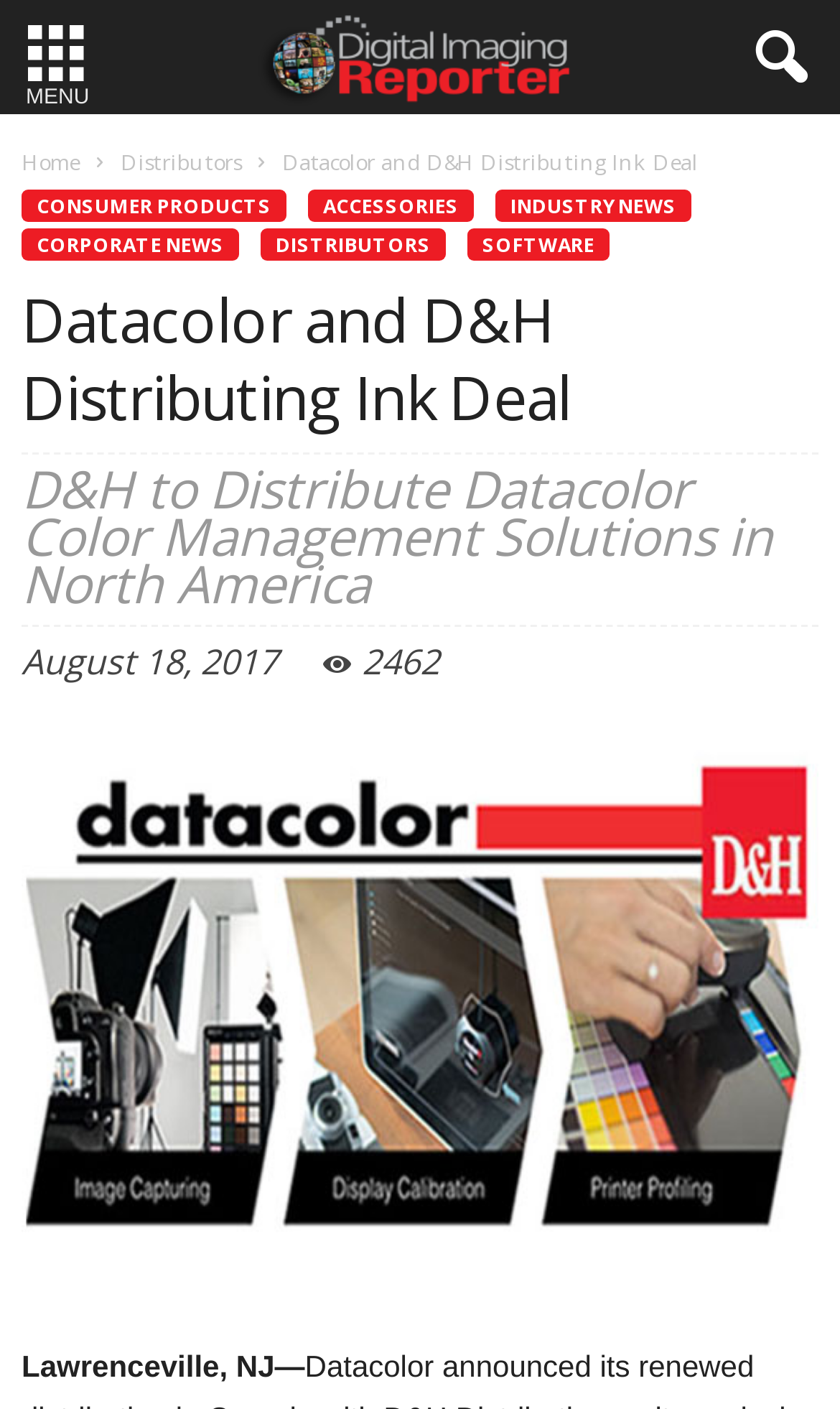Provide a short, one-word or phrase answer to the question below:
How many links are there in the top navigation menu?

7